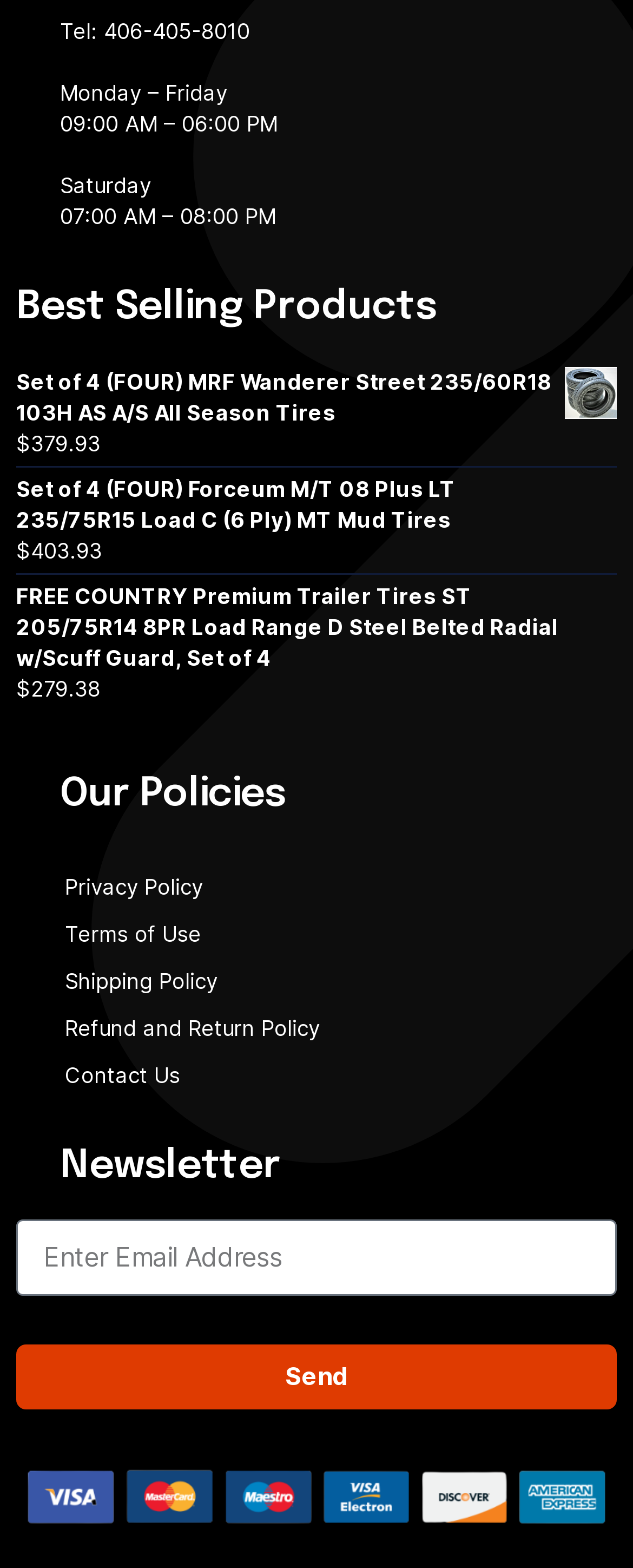Locate the bounding box coordinates of the clickable region to complete the following instruction: "Read the Privacy Policy."

[0.103, 0.557, 0.321, 0.573]